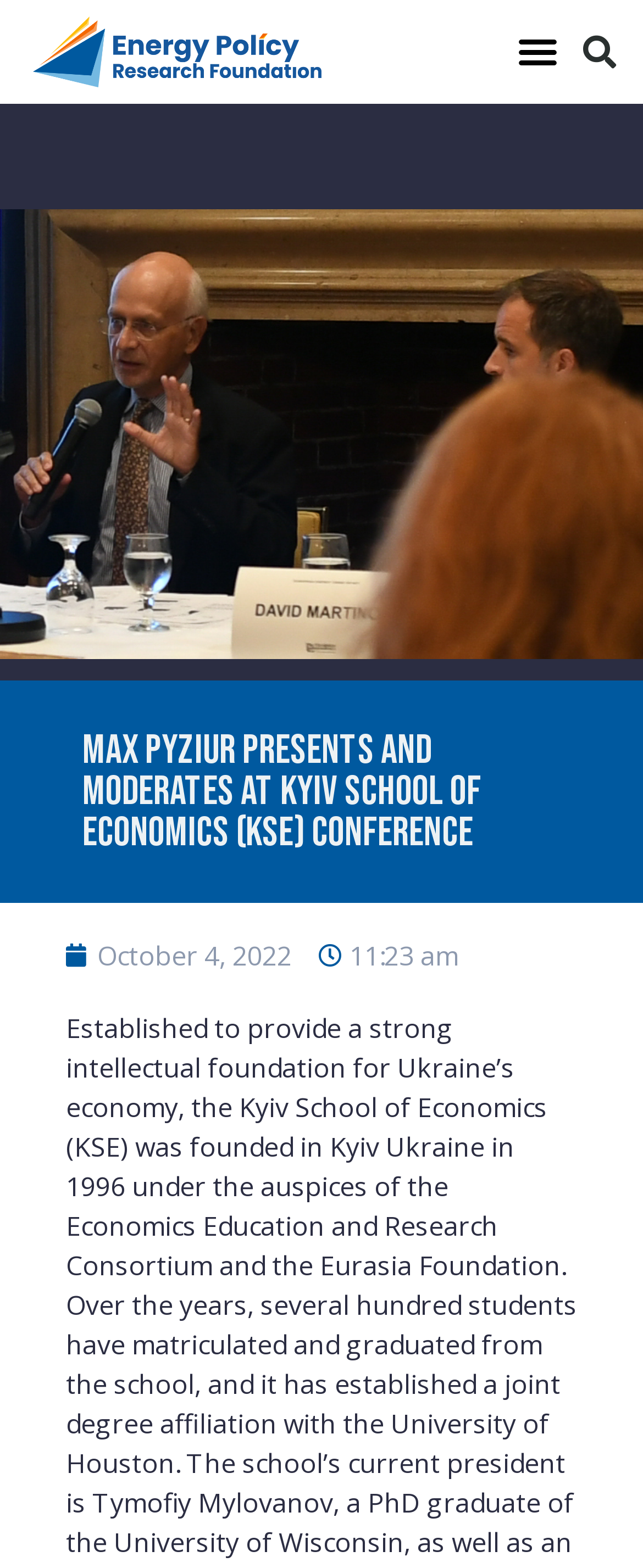Give a short answer to this question using one word or a phrase:
What is the name of the economics school mentioned?

Kyiv School of Economics